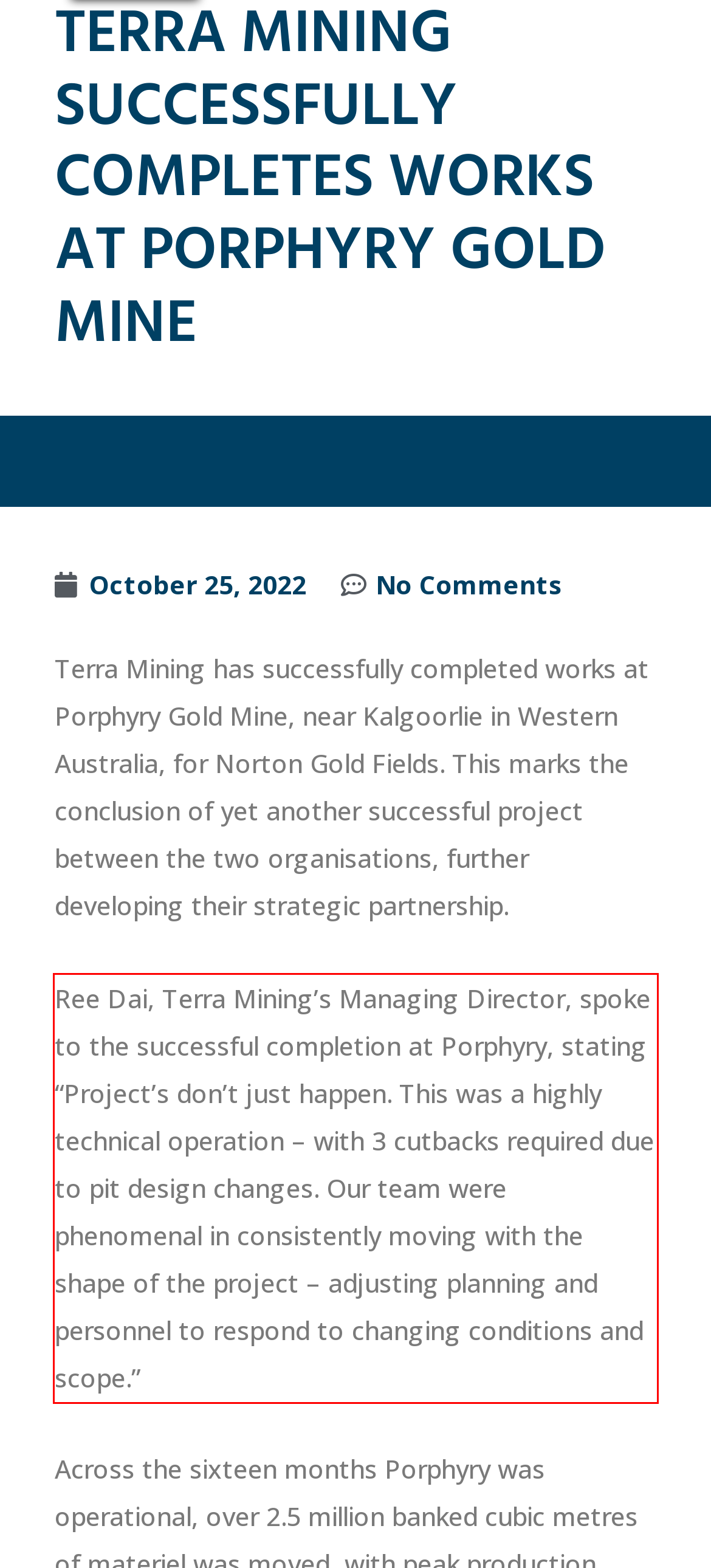Extract and provide the text found inside the red rectangle in the screenshot of the webpage.

Ree Dai, Terra Mining’s Managing Director, spoke to the successful completion at Porphyry, stating “Project’s don’t just happen. This was a highly technical operation – with 3 cutbacks required due to pit design changes. Our team were phenomenal in consistently moving with the shape of the project – adjusting planning and personnel to respond to changing conditions and scope.”